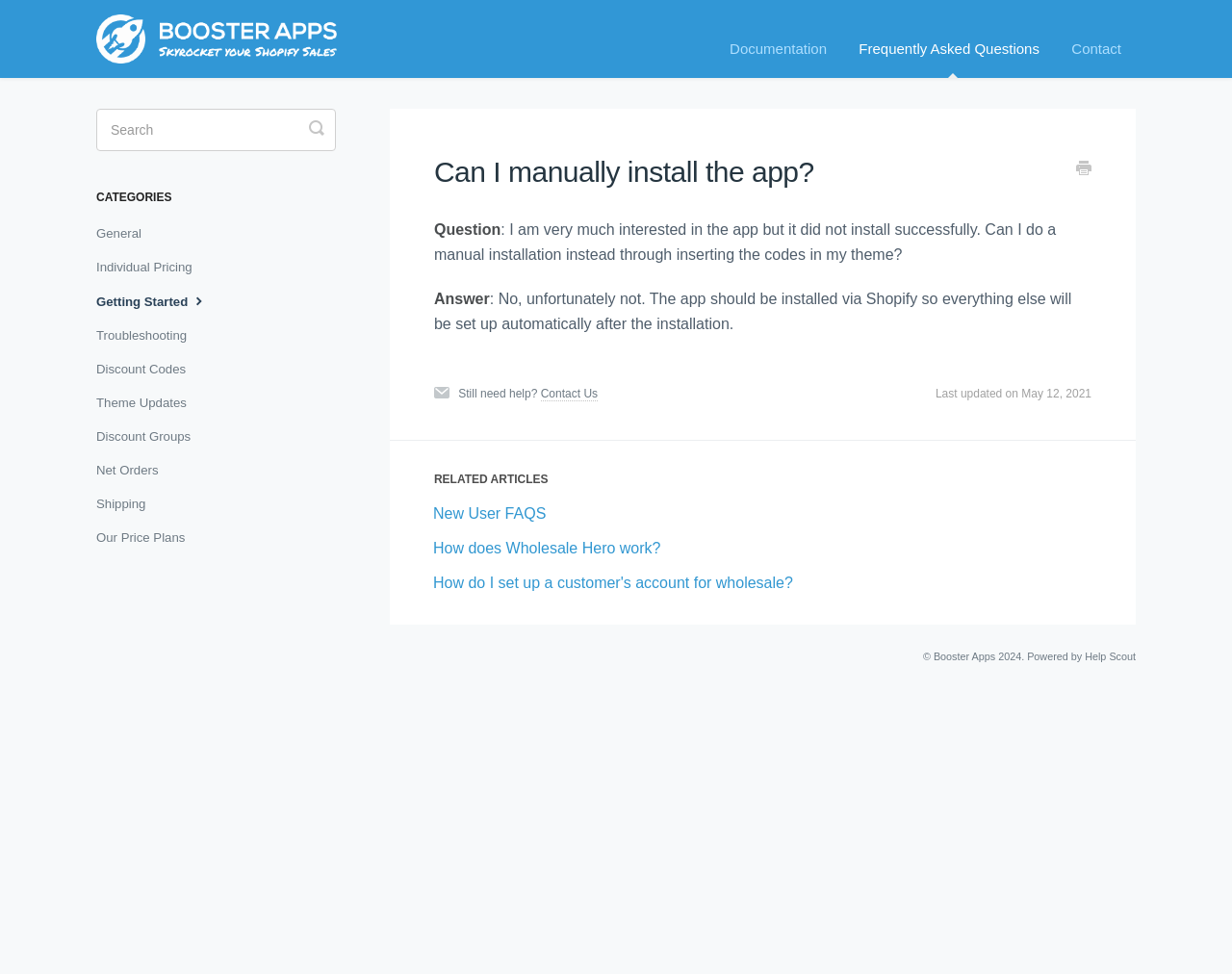Find and specify the bounding box coordinates that correspond to the clickable region for the instruction: "View the Documentation".

[0.581, 0.021, 0.683, 0.08]